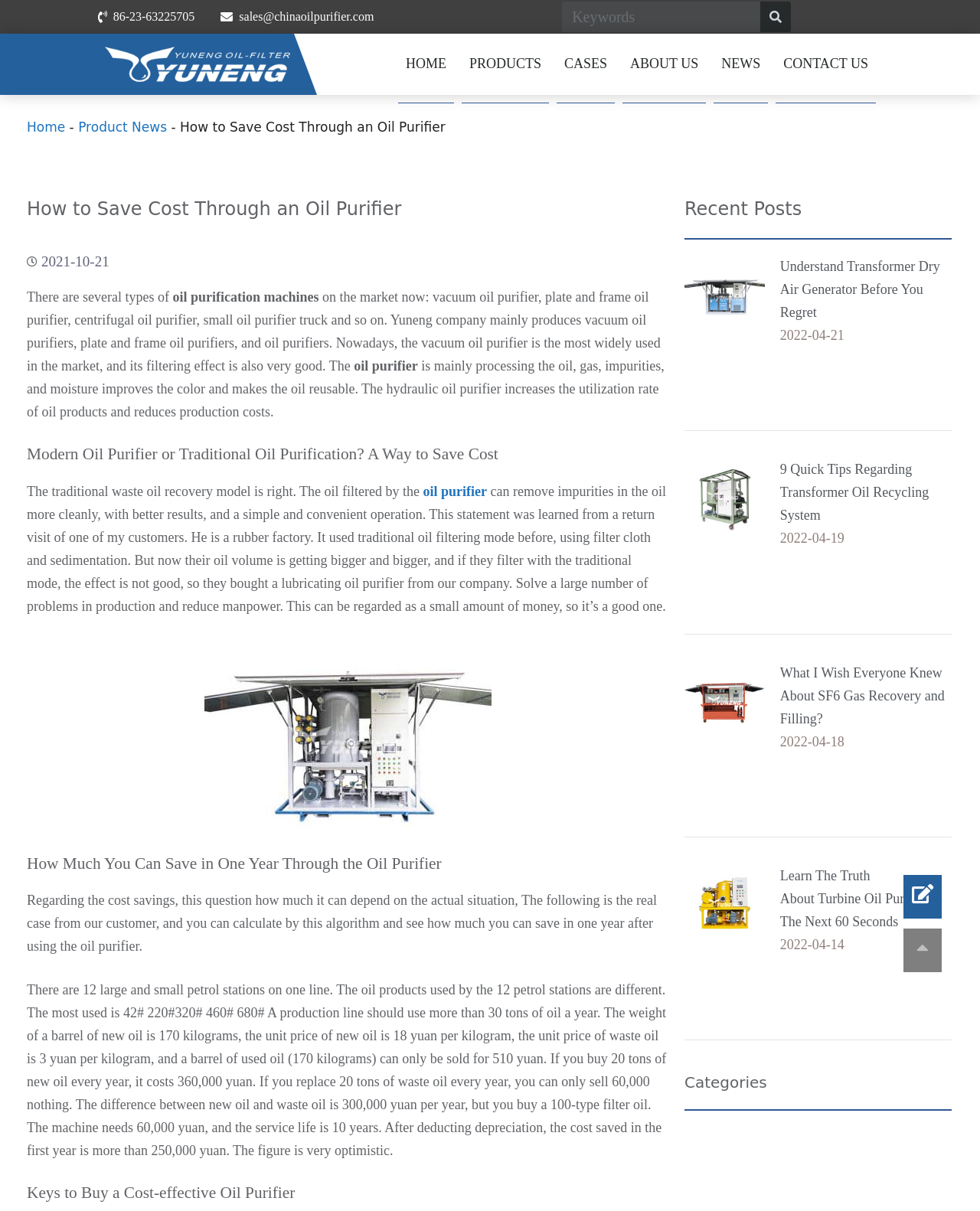Produce a meticulous description of the webpage.

This webpage is about oil purifiers and their benefits. At the top, there are two phone numbers and an email address, followed by a search bar. Below the search bar, there is a navigation menu with links to different sections of the website, including "HOME", "PRODUCTS", "CASES", "ABOUT US", "NEWS", and "CONTACT US".

The main content of the webpage is divided into several sections. The first section has a heading "How to Save Cost Through an Oil Purifier" and discusses the benefits of using an oil purifier, including removing impurities from oil and reducing production costs. There is also an image of a "High Vacuum Transformer oil filter machine" in this section.

The next section has a heading "Modern Oil Purifier or Traditional Oil Purification? A Way to Save Cost" and compares the traditional waste oil recovery model with using an oil purifier. It explains how an oil purifier can remove impurities more cleanly and conveniently.

The following section has a heading "How Much You Can Save in One Year Through the Oil Purifier" and provides a real-life example of how much money can be saved by using an oil purifier. It calculates the cost savings based on the amount of oil used and the price difference between new and waste oil.

The next section has a heading "Keys to Buy a Cost-effective Oil Purifier" and provides tips on how to choose a cost-effective oil purifier.

Below these sections, there is a section with recent posts, including articles about "Transformer Dry Air Generator", "Transformer Oil Recycling System", "SF6 Gas Recovery and Filling Machine", and "Turbine Oil Purifier". Each article has a heading, a link to the article, and an image. There is also a section with categories and a separator line at the bottom of the page.

Overall, the webpage is focused on providing information about oil purifiers and their benefits, as well as tips on how to choose a cost-effective one. It also includes recent posts and categories related to oil purifiers and recycling.